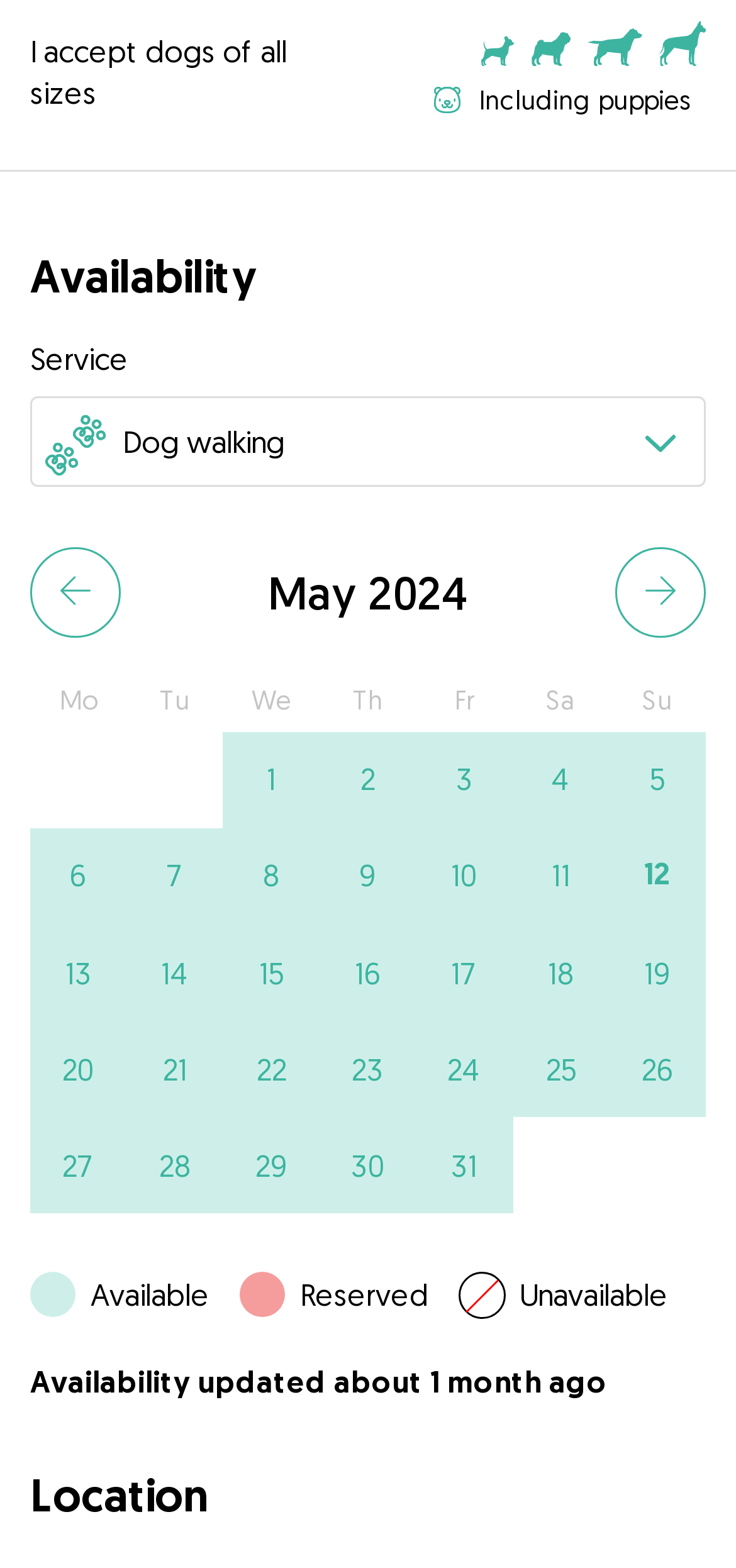What is the availability status of May 15, 2024? Examine the screenshot and reply using just one word or a brief phrase.

Unavailable